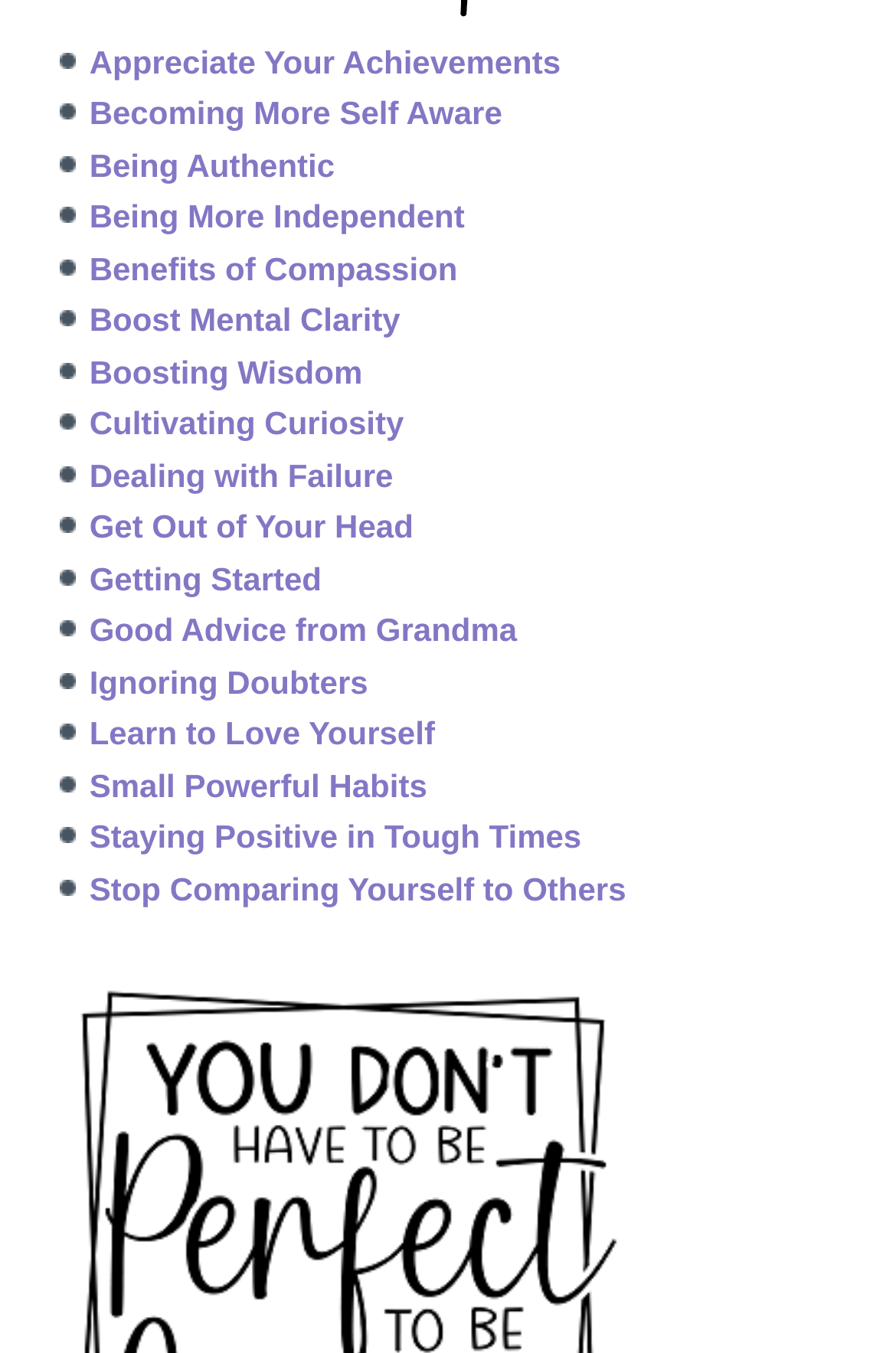Are the links on the webpage related to self-improvement?
Please interpret the details in the image and answer the question thoroughly.

By analyzing the text of the links, I found that they are all related to self-improvement, personal growth, and mental well-being, suggesting that the webpage is focused on providing resources and advice for self-improvement.